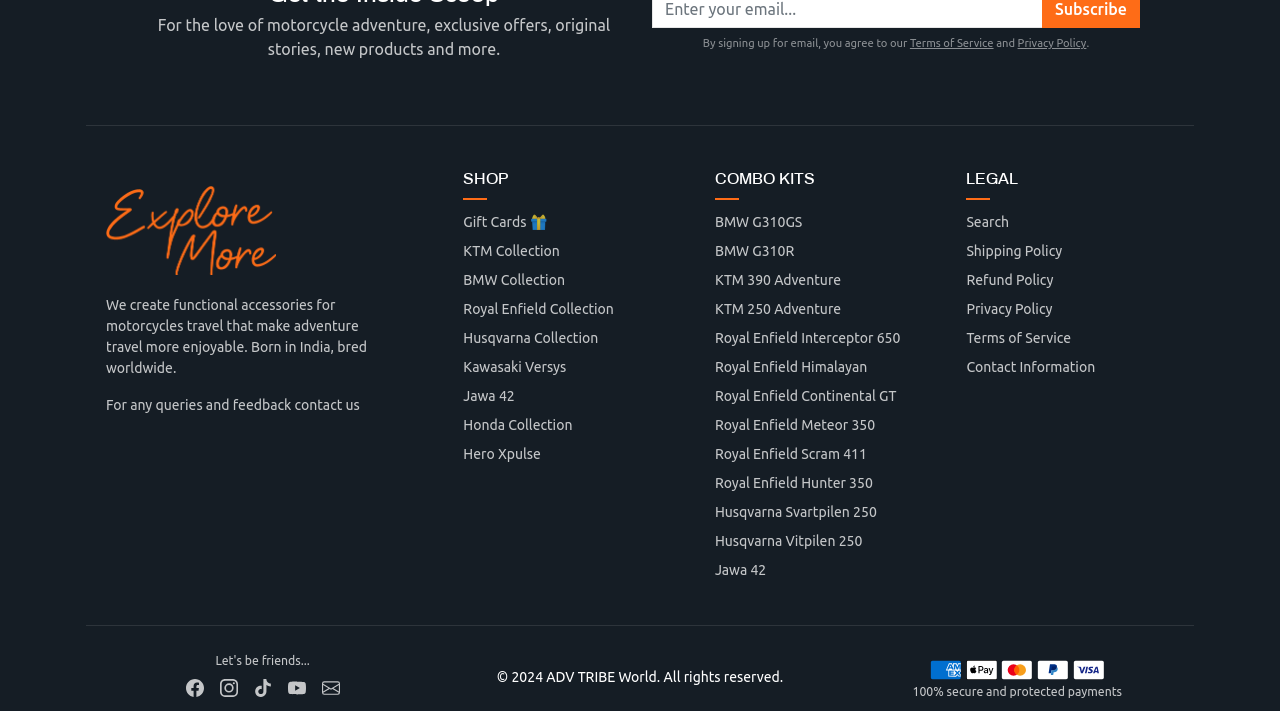What payment methods are accepted?
Using the image, elaborate on the answer with as much detail as possible.

The payment methods accepted by the vendor can be found in the footer section, where there are images of various payment method logos, including American Express, Apple Pay, Mastercard, PayPal, and Visa.